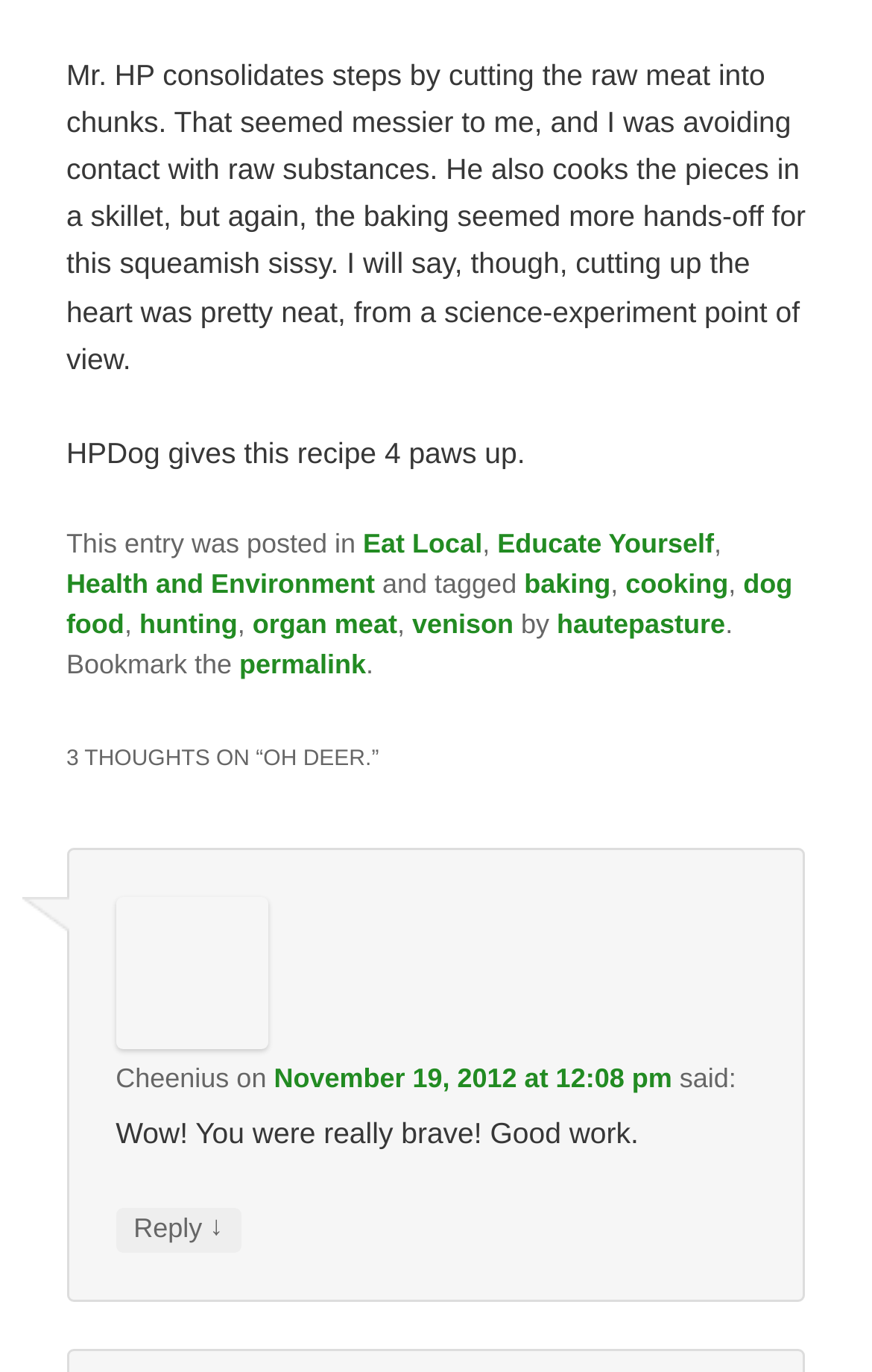Please identify the bounding box coordinates of the clickable region that I should interact with to perform the following instruction: "Click the 'Reply to Cheenius' link". The coordinates should be expressed as four float numbers between 0 and 1, i.e., [left, top, right, bottom].

[0.133, 0.881, 0.276, 0.912]